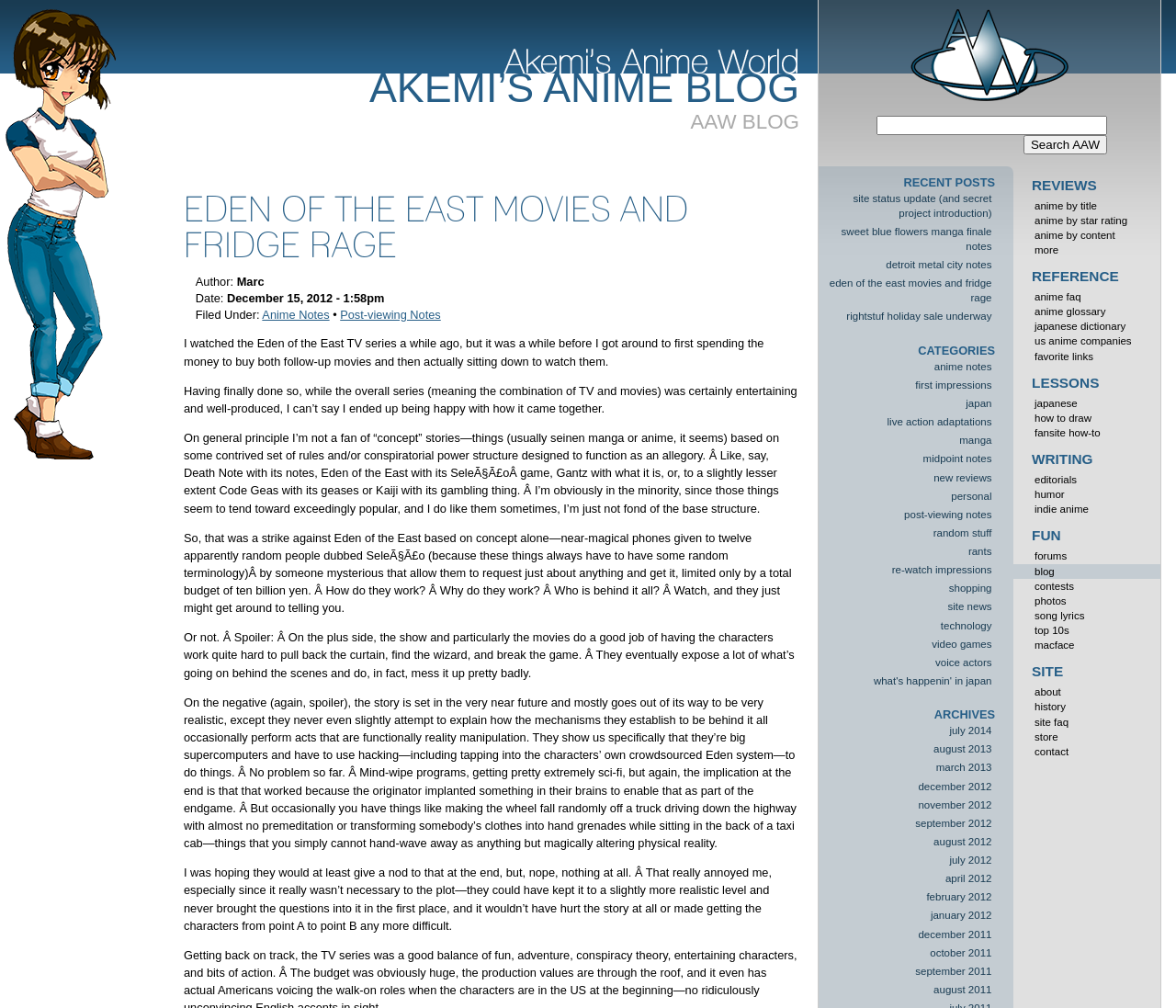Please determine the bounding box coordinates of the area that needs to be clicked to complete this task: 'Search AAW'. The coordinates must be four float numbers between 0 and 1, formatted as [left, top, right, bottom].

[0.87, 0.134, 0.941, 0.153]